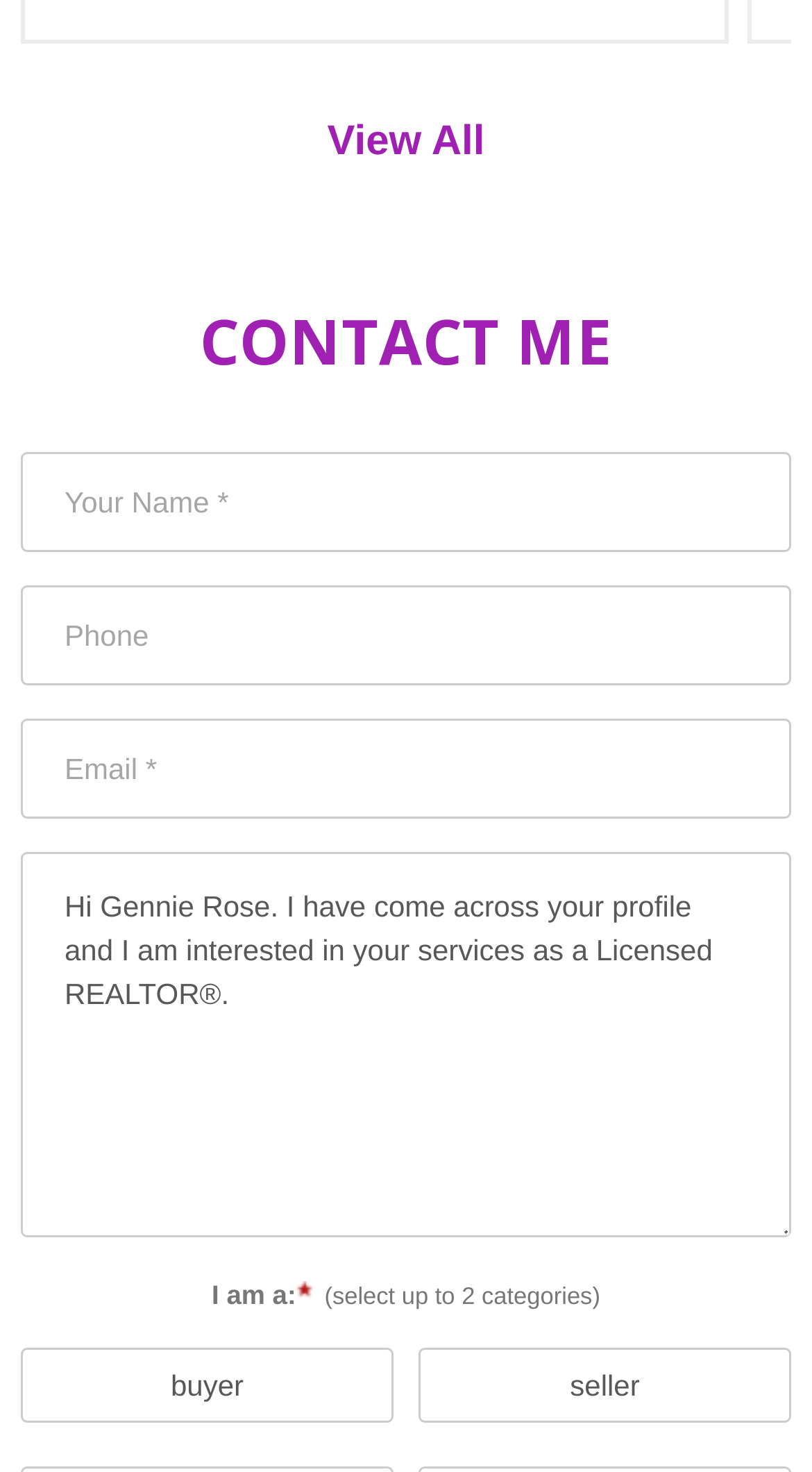Based on the element description: "name="edit[email]" placeholder="Email *"", identify the bounding box coordinates for this UI element. The coordinates must be four float numbers between 0 and 1, listed as [left, top, right, bottom].

[0.026, 0.488, 0.974, 0.556]